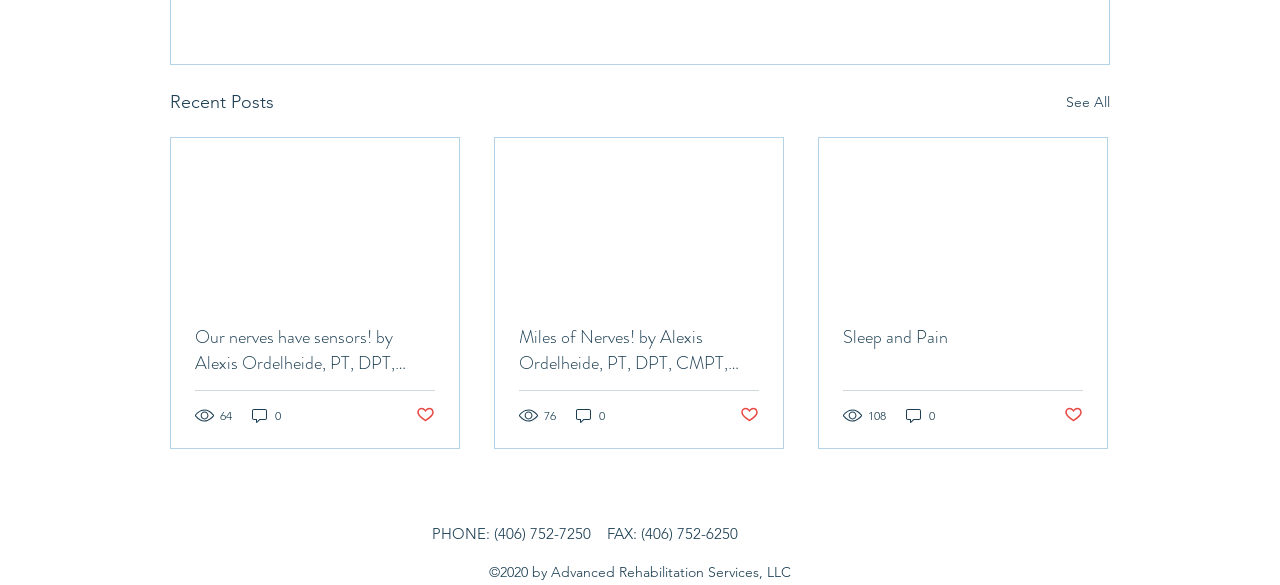Please determine the bounding box coordinates of the clickable area required to carry out the following instruction: "Click on the 'Post not marked as liked' button". The coordinates must be four float numbers between 0 and 1, represented as [left, top, right, bottom].

[0.325, 0.691, 0.34, 0.727]